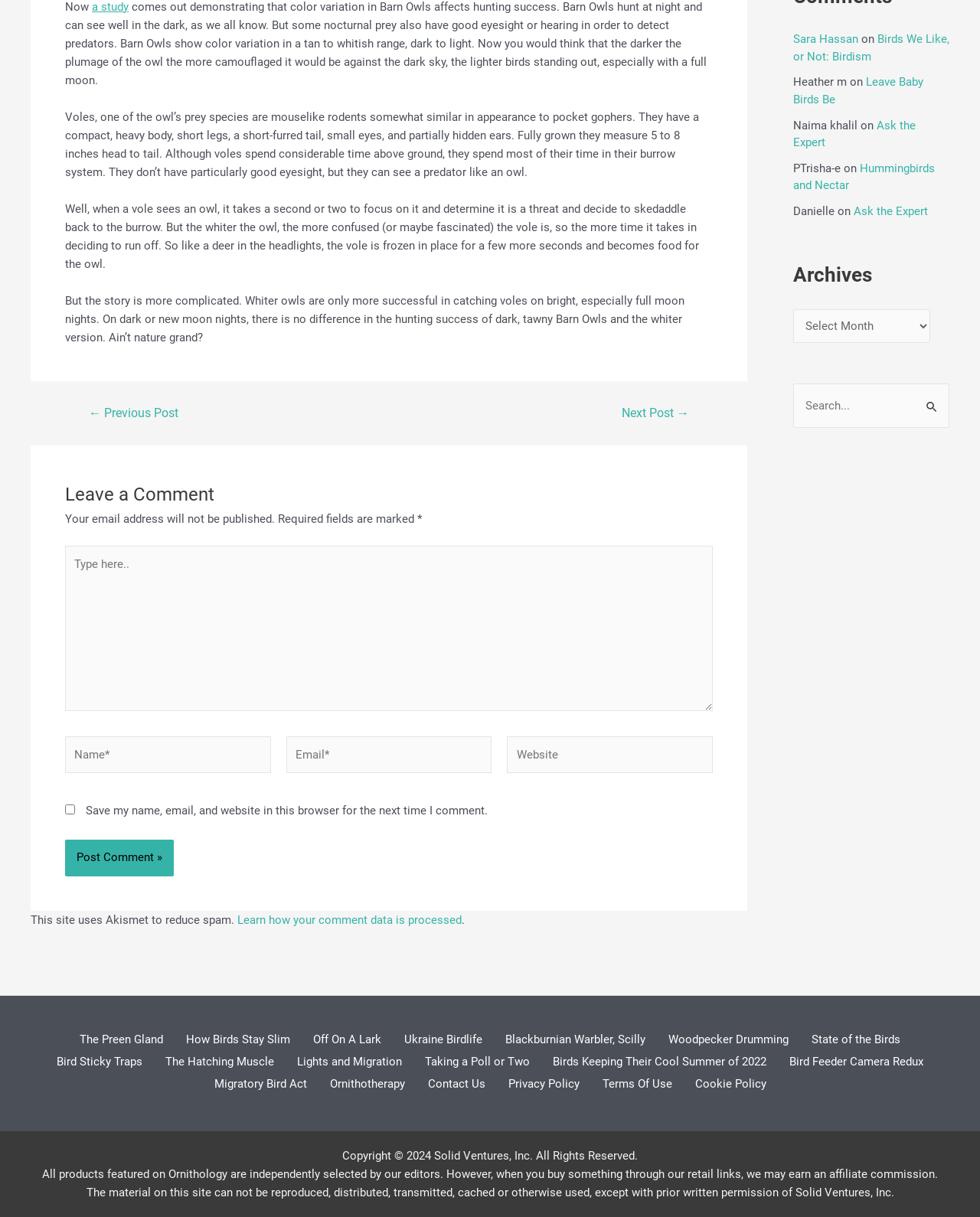Locate the bounding box for the described UI element: "parent_node: Email* name="email" placeholder="Email*"". Ensure the coordinates are four float numbers between 0 and 1, formatted as [left, top, right, bottom].

[0.292, 0.605, 0.502, 0.635]